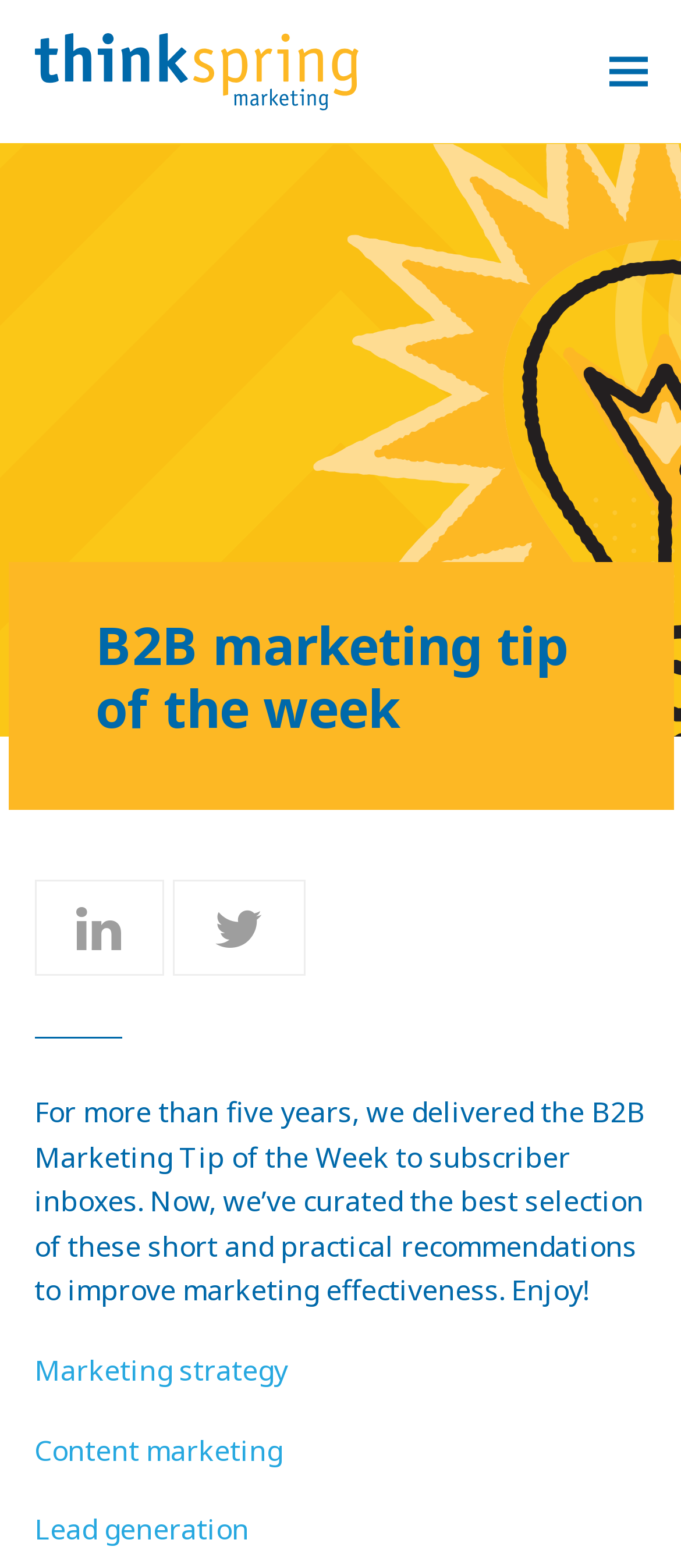Answer briefly with one word or phrase:
What is the tone of the webpage?

Informative